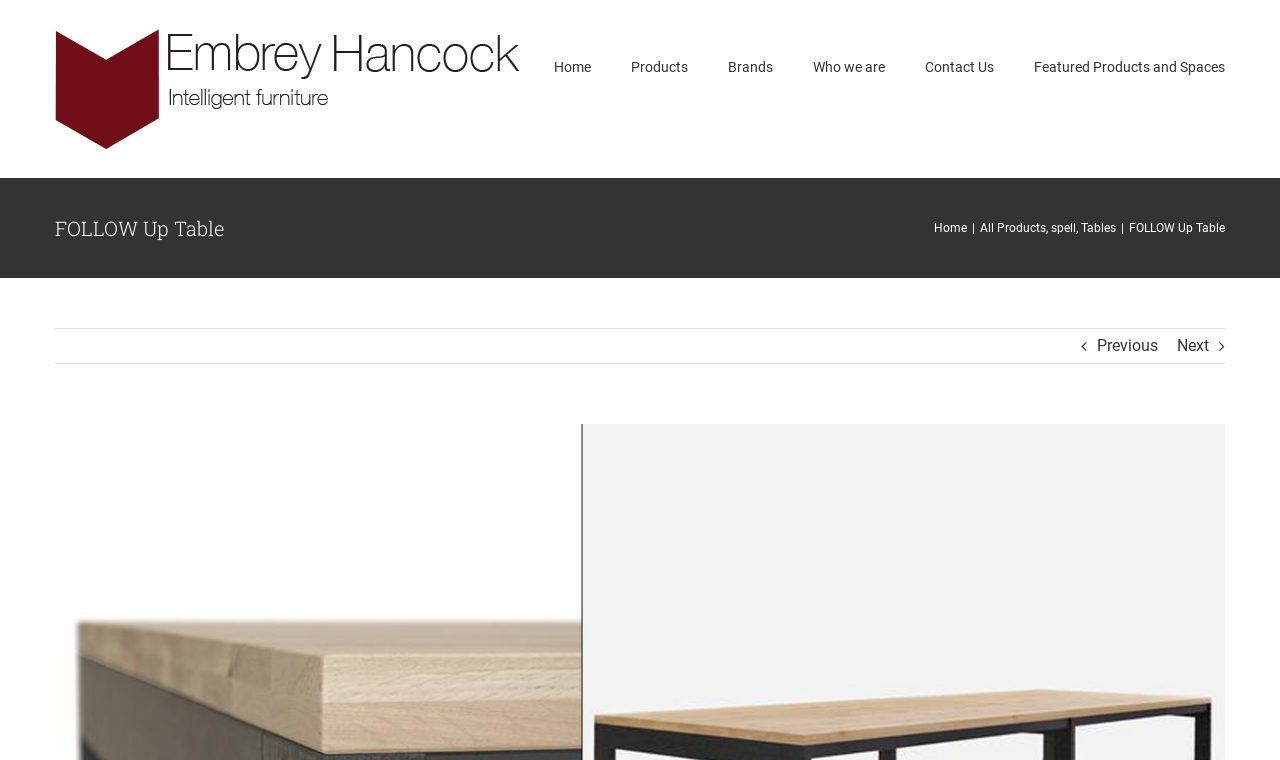Determine the bounding box coordinates of the clickable region to carry out the instruction: "Click Embrey Hancock Logo".

[0.043, 0.038, 0.409, 0.196]